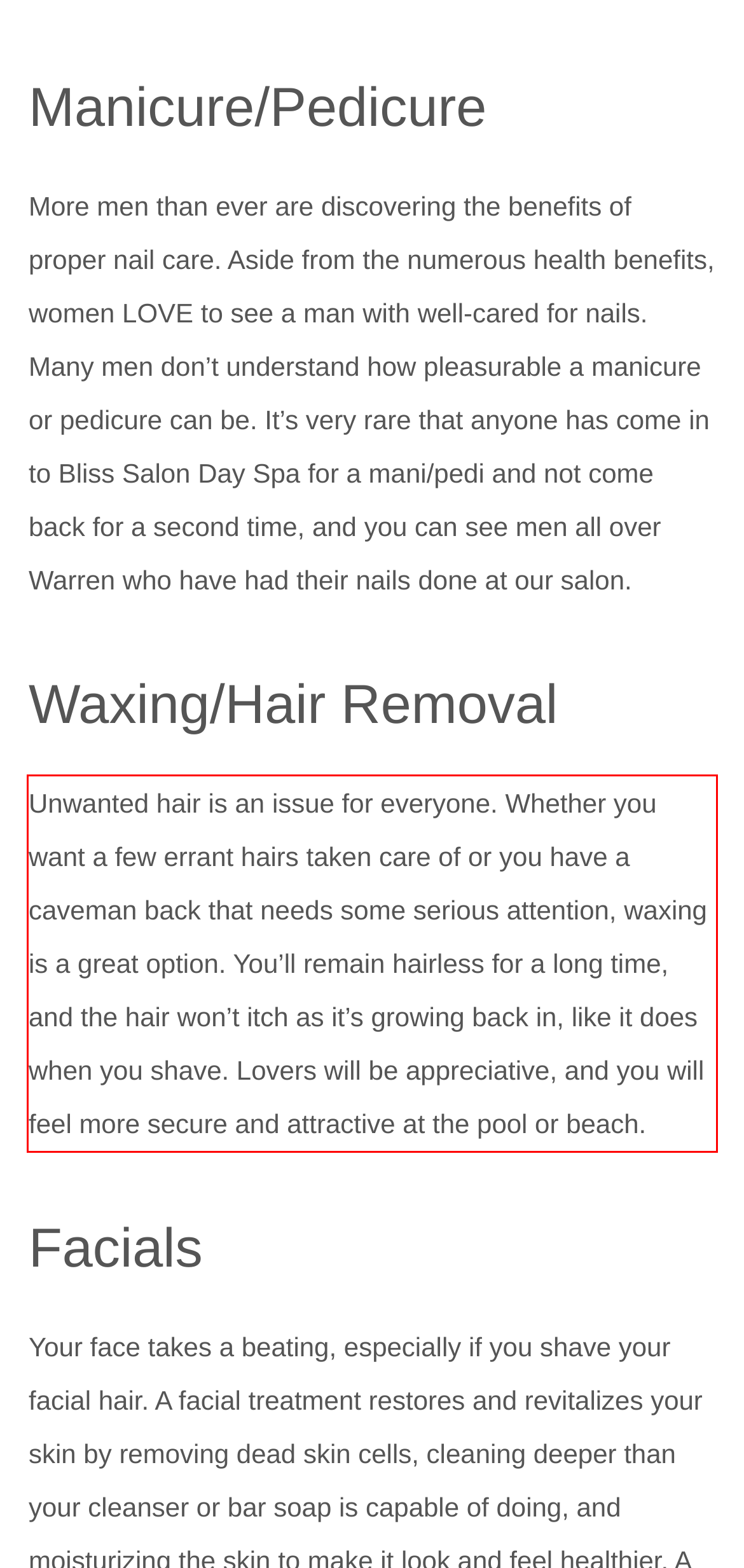You are given a screenshot showing a webpage with a red bounding box. Perform OCR to capture the text within the red bounding box.

Unwanted hair is an issue for everyone. Whether you want a few errant hairs taken care of or you have a caveman back that needs some serious attention, waxing is a great option. You’ll remain hairless for a long time, and the hair won’t itch as it’s growing back in, like it does when you shave. Lovers will be appreciative, and you will feel more secure and attractive at the pool or beach.